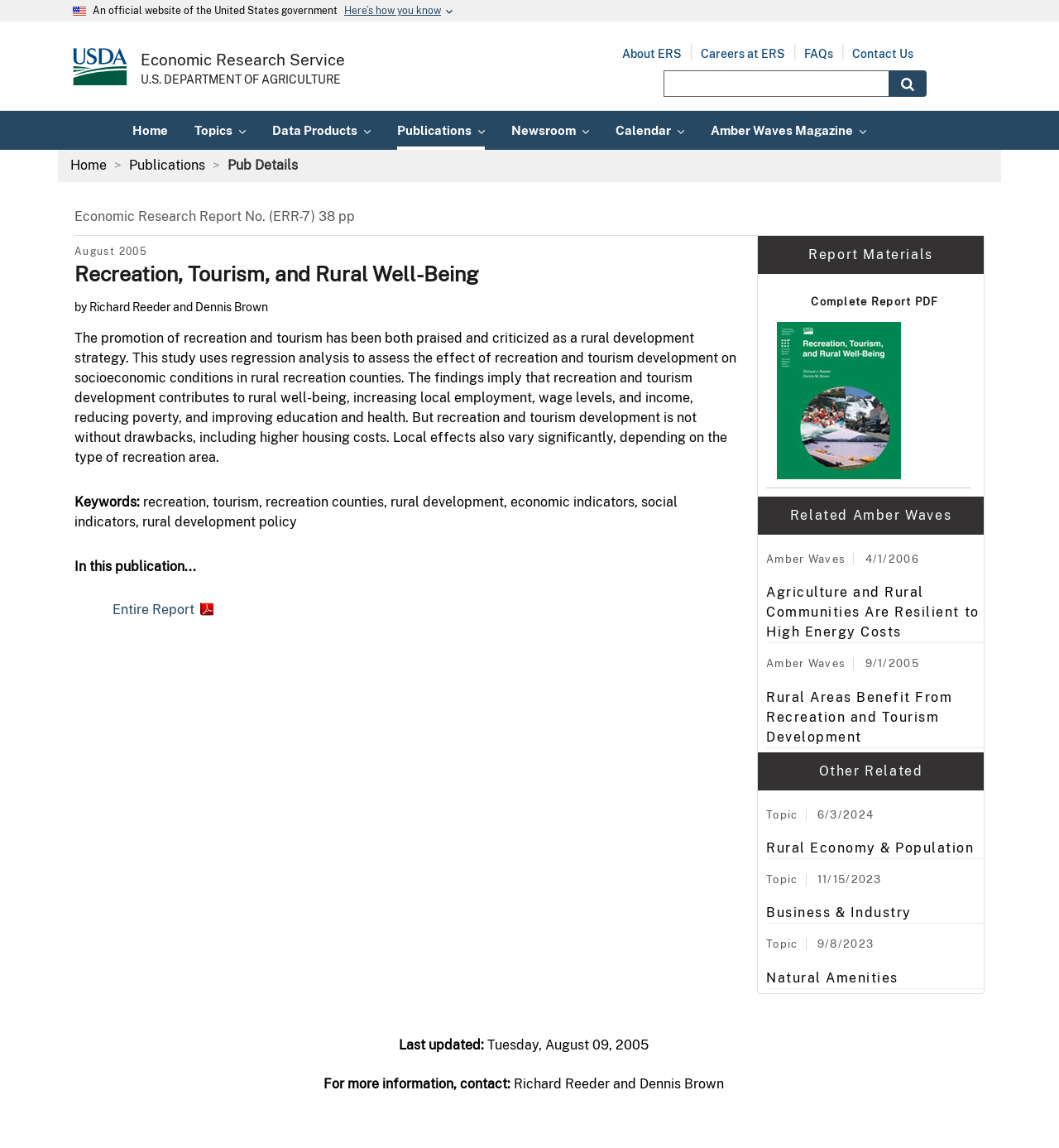Give a one-word or one-phrase response to the question:
What is the effect of recreation and tourism development on rural areas?

Increases local employment, wage levels, and income